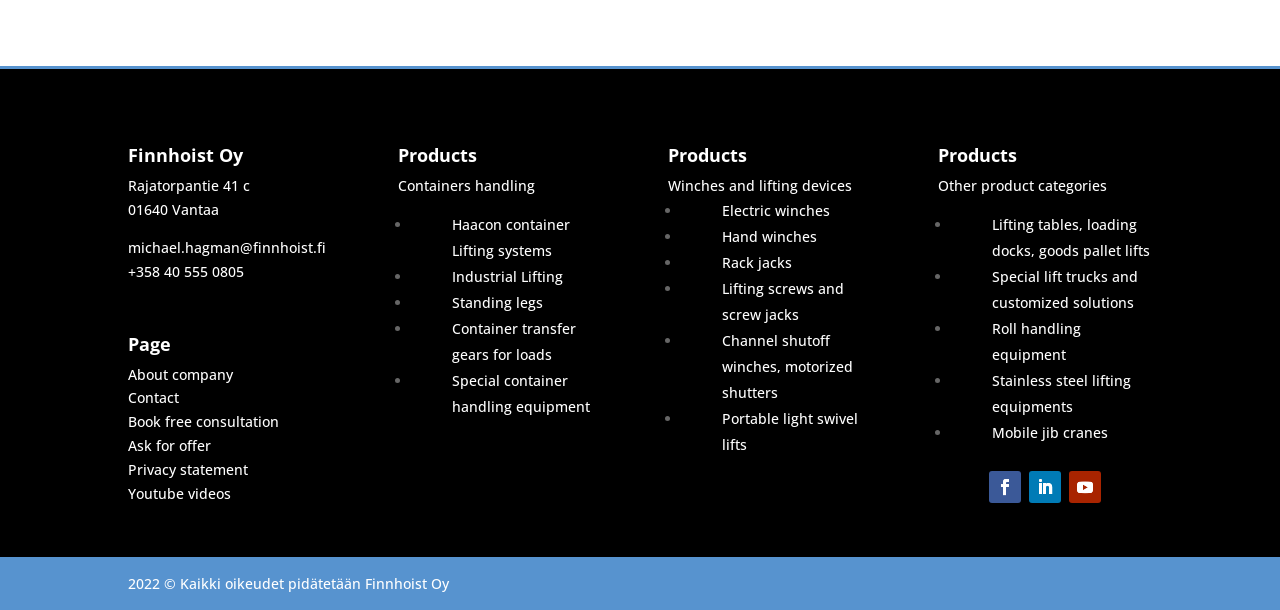Please identify the bounding box coordinates of the element's region that I should click in order to complete the following instruction: "Click on 'Book free consultation'". The bounding box coordinates consist of four float numbers between 0 and 1, i.e., [left, top, right, bottom].

[0.1, 0.676, 0.218, 0.707]